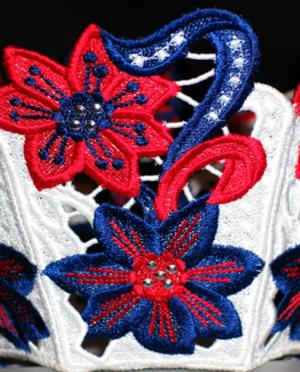What is the purpose of the embroidery?
Please provide a single word or phrase based on the screenshot.

Decorative touch